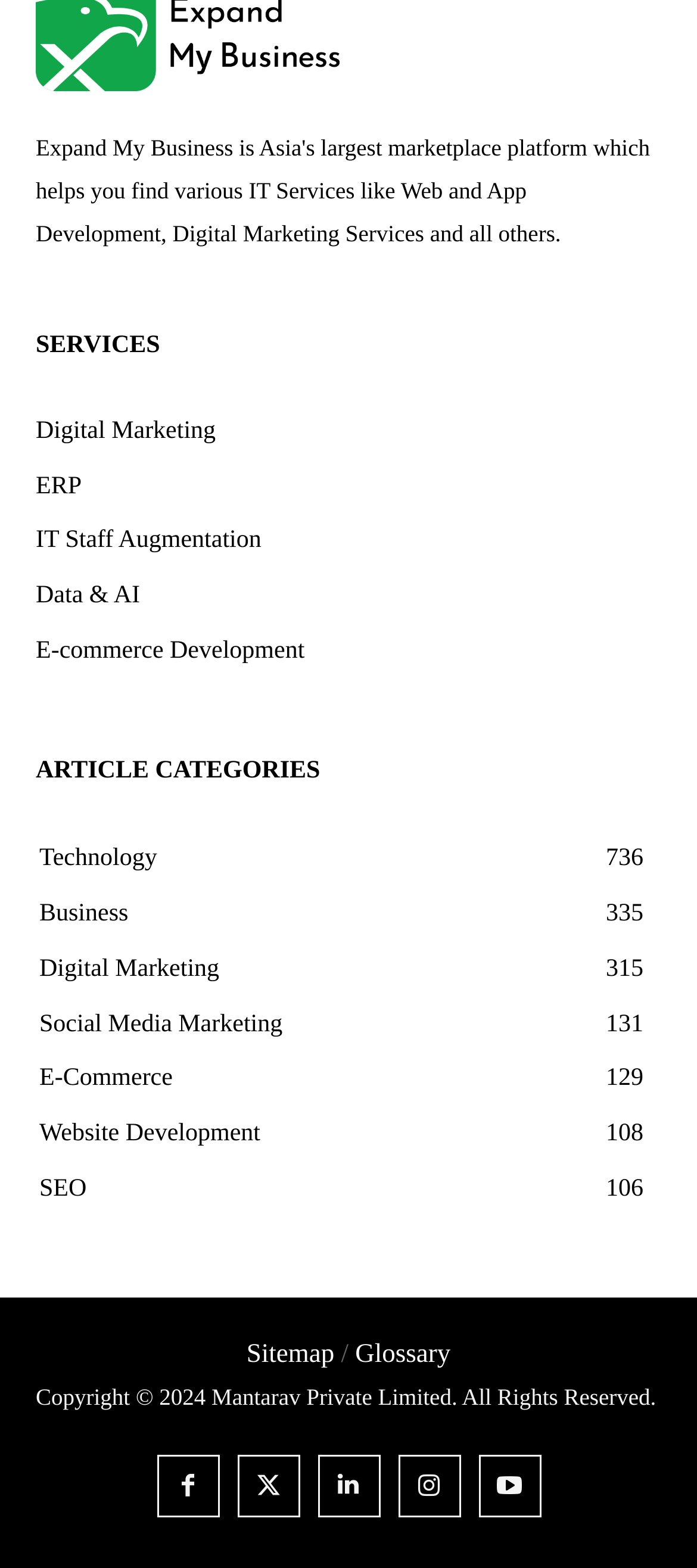Could you please study the image and provide a detailed answer to the question:
What year is the copyright for?

The copyright information at the bottom of the webpage states 'Copyright © 2024 Mantarav Private Limited. All Rights Reserved.', indicating that the copyright is for the year 2024.